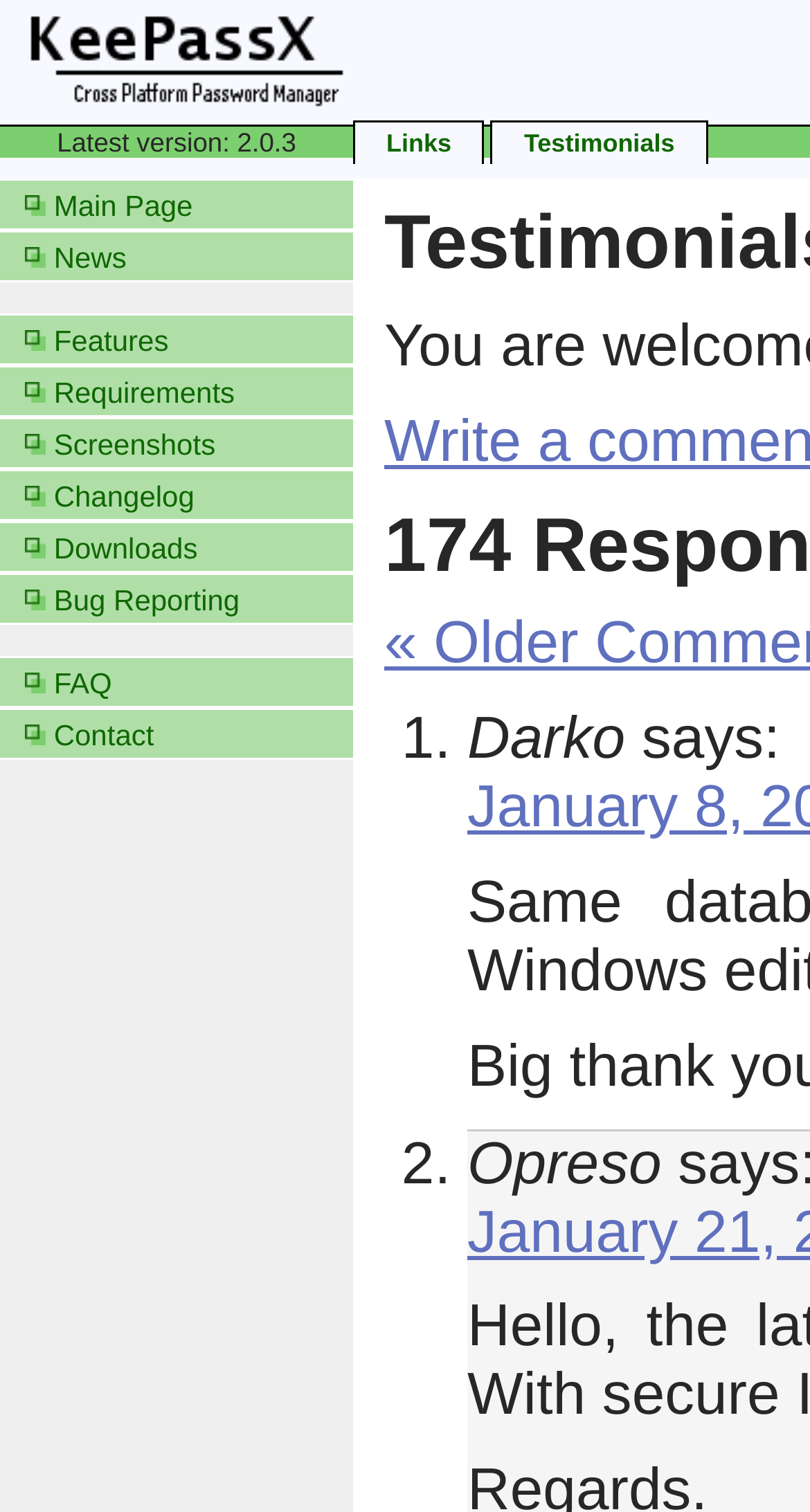Please predict the bounding box coordinates of the element's region where a click is necessary to complete the following instruction: "Go to homepage". The coordinates should be represented by four float numbers between 0 and 1, i.e., [left, top, right, bottom].

None